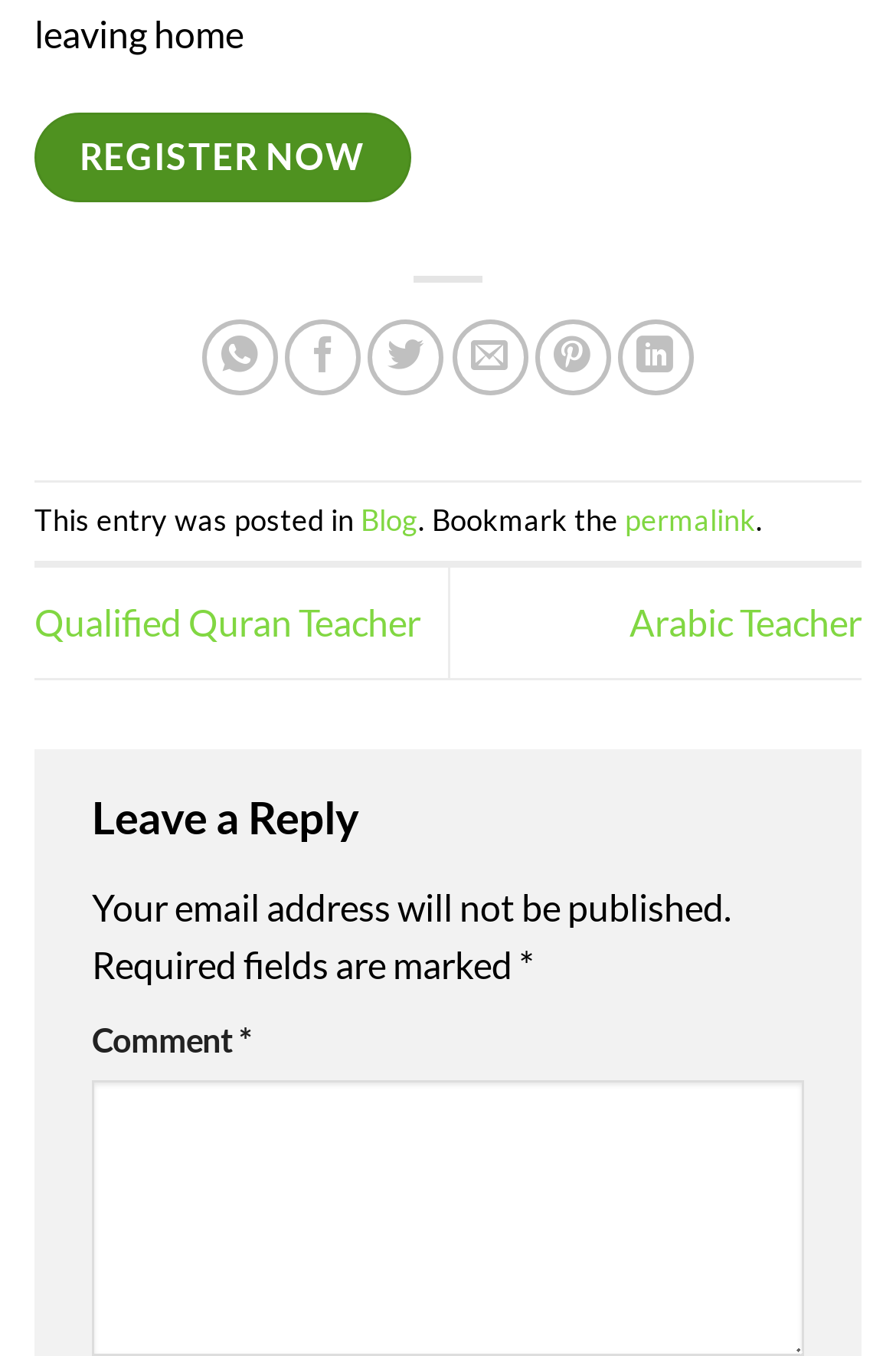Find the bounding box coordinates of the area that needs to be clicked in order to achieve the following instruction: "Visit Finance Monthly Personal Finance page". The coordinates should be specified as four float numbers between 0 and 1, i.e., [left, top, right, bottom].

None